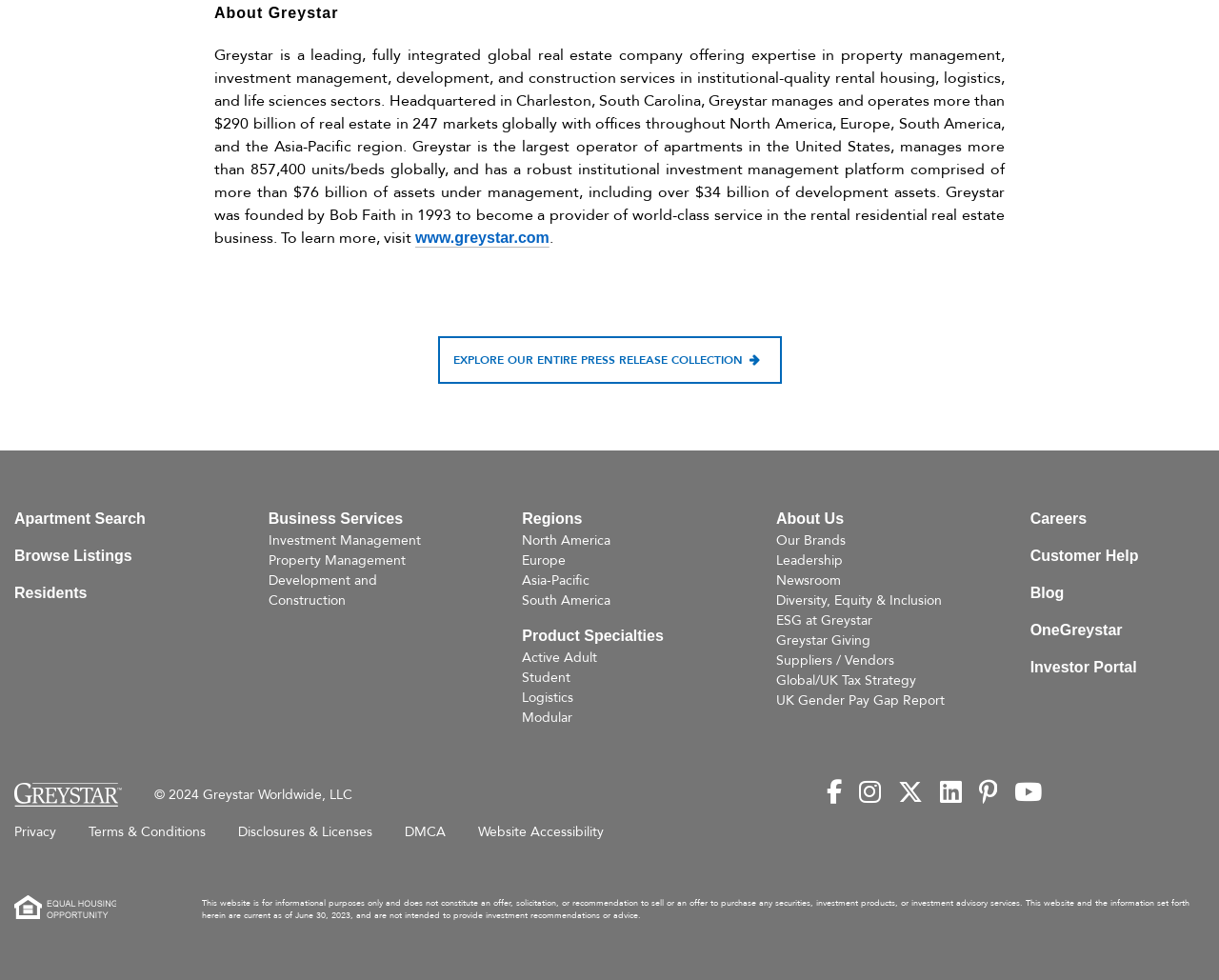Could you specify the bounding box coordinates for the clickable section to complete the following instruction: "View Greystar's Fair Housing Statement"?

[0.012, 0.919, 0.095, 0.931]